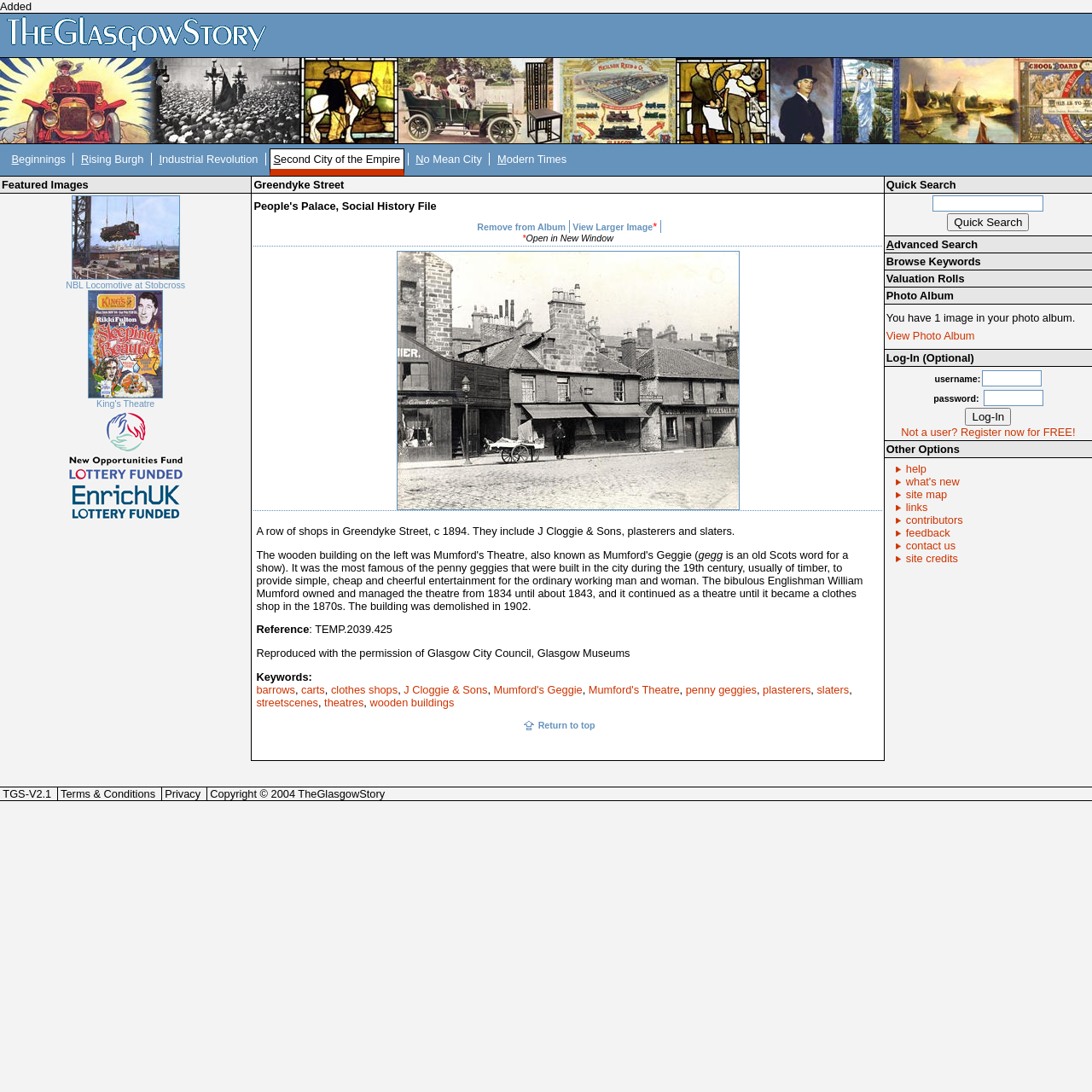Find and indicate the bounding box coordinates of the region you should select to follow the given instruction: "Click on the 'Beginnings' link".

[0.007, 0.136, 0.064, 0.161]